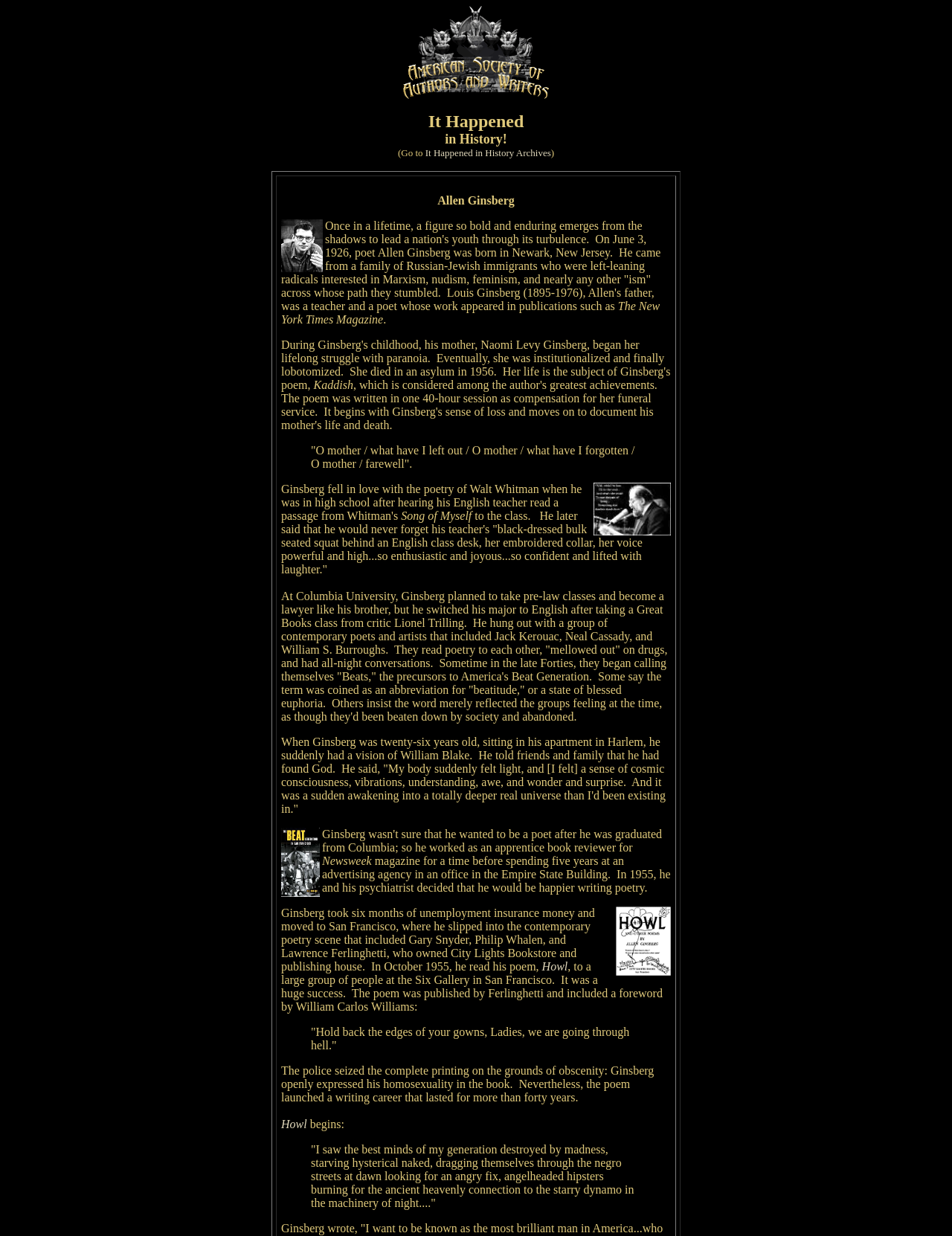What is the name of the bookstore and publishing house owned by Lawrence Ferlinghetti?
Examine the screenshot and reply with a single word or phrase.

City Lights